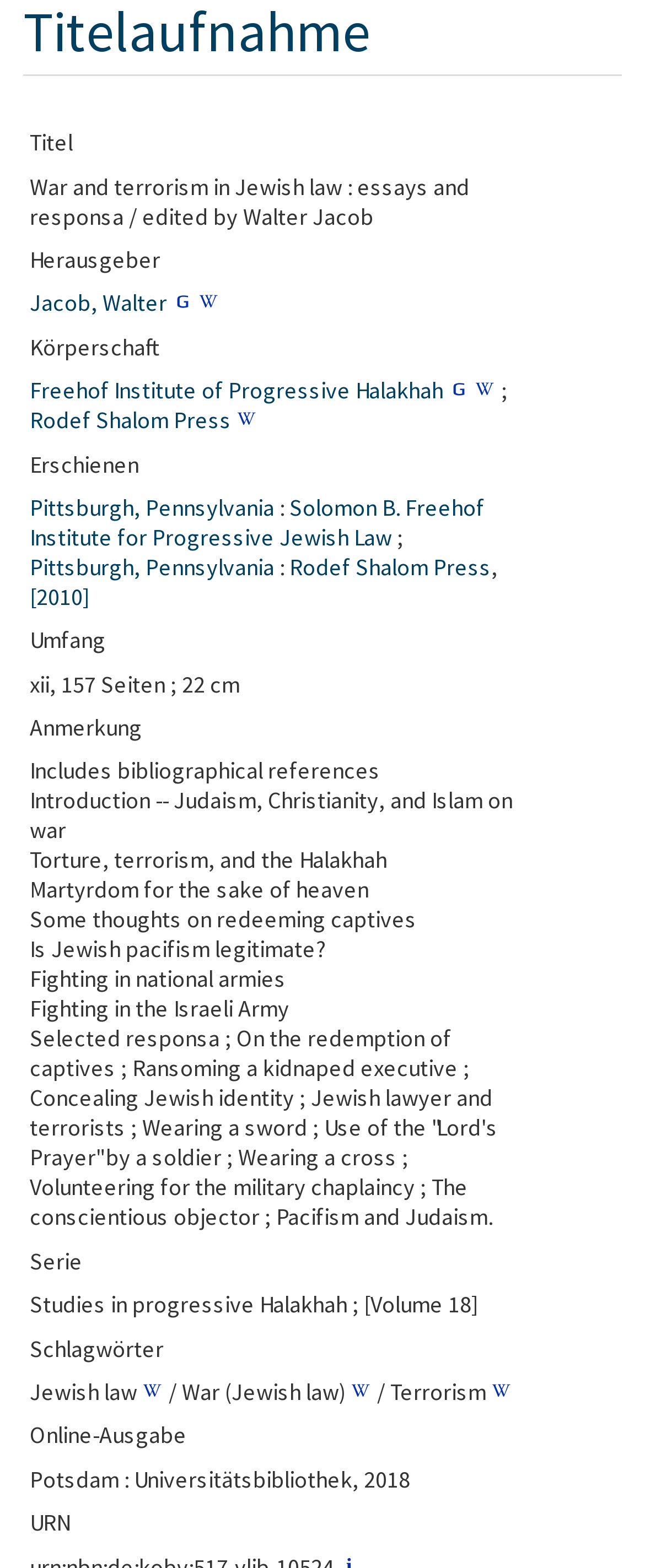Given the description "Pittsburgh, Pennsylvania", determine the bounding box of the corresponding UI element.

[0.046, 0.352, 0.426, 0.371]